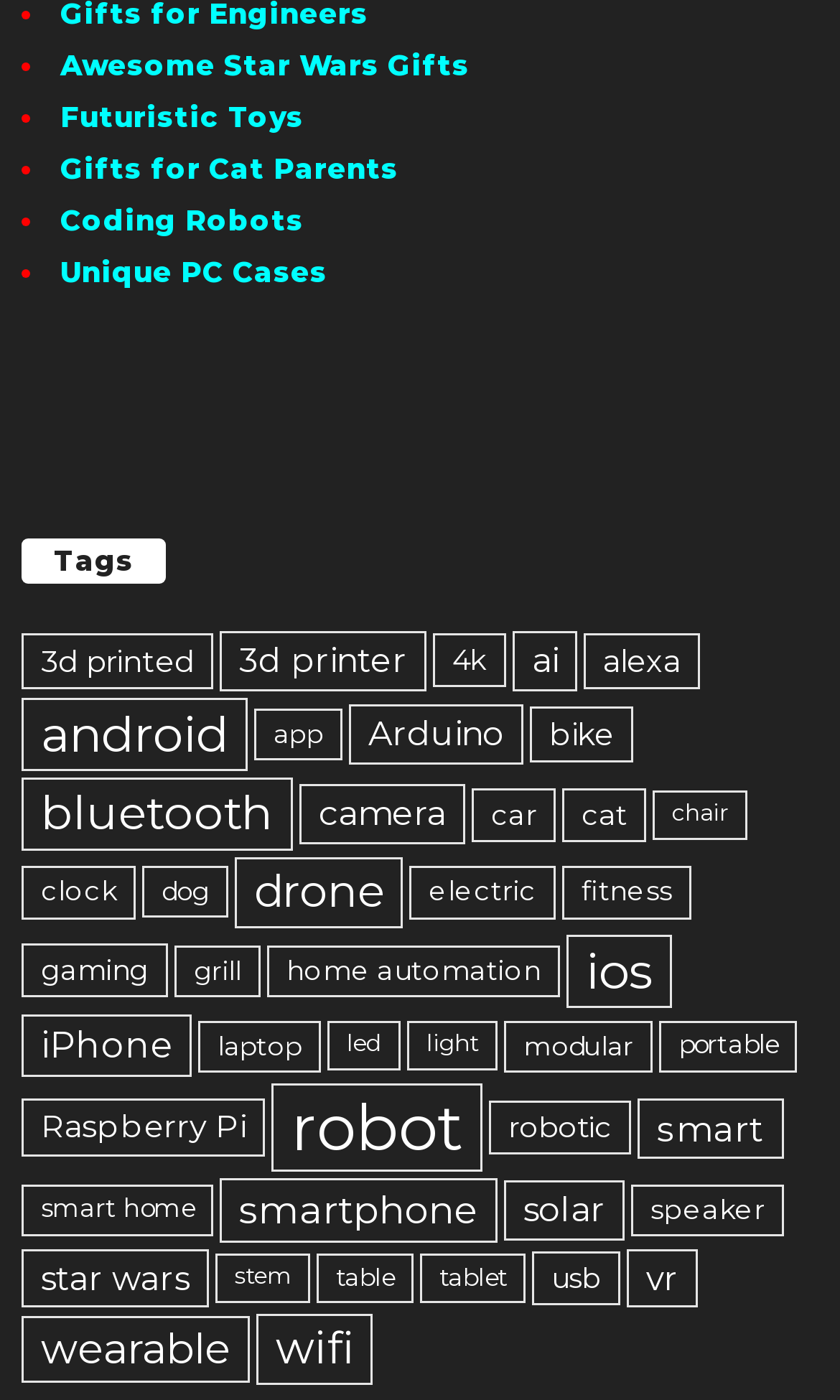Find the bounding box coordinates of the element to click in order to complete the given instruction: "View '3d printed' items."

[0.026, 0.452, 0.254, 0.492]